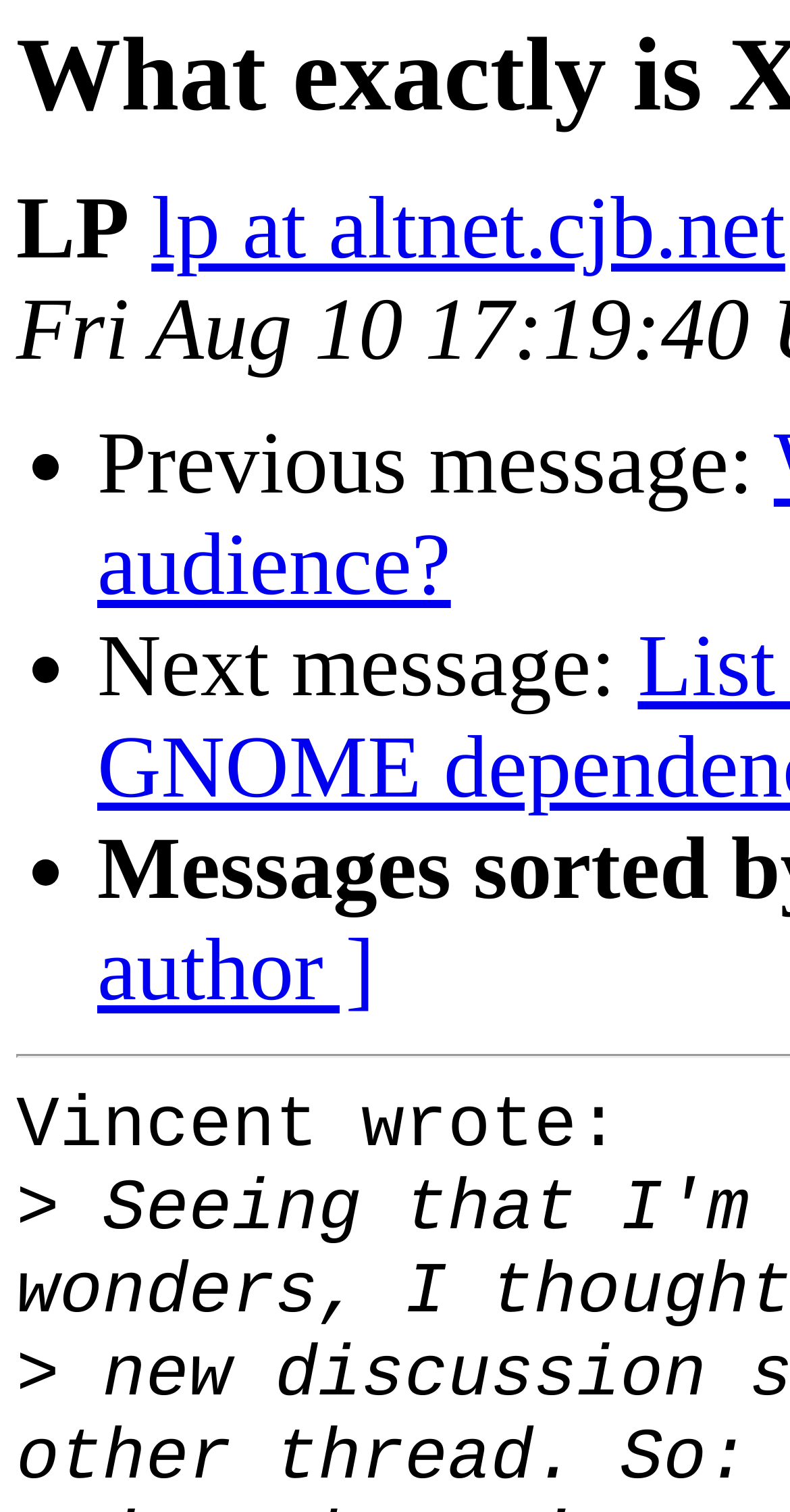Who wrote the message on the webpage? Using the information from the screenshot, answer with a single word or phrase.

Vincent